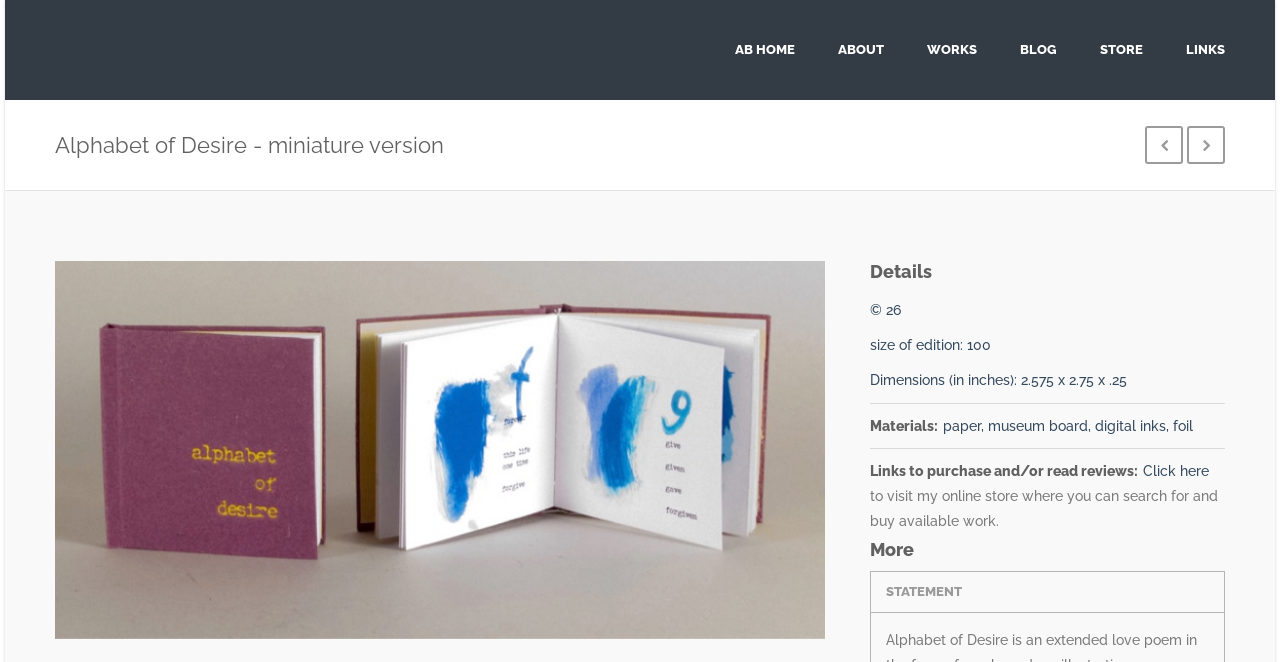What is the name of the artist?
From the screenshot, supply a one-word or short-phrase answer.

Alicia Bailey